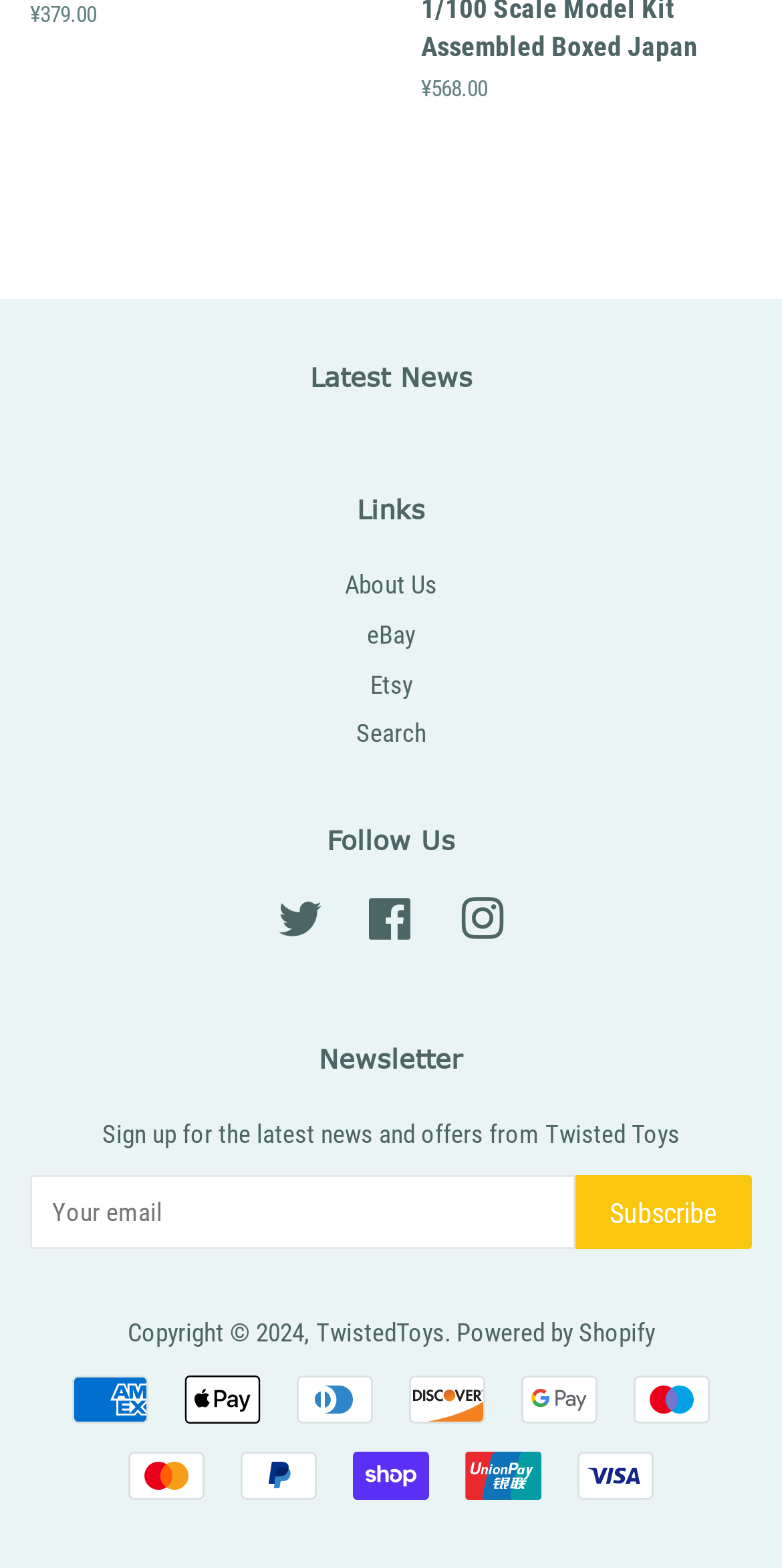Please specify the bounding box coordinates of the clickable region necessary for completing the following instruction: "Click on Latest News". The coordinates must consist of four float numbers between 0 and 1, i.e., [left, top, right, bottom].

[0.396, 0.231, 0.604, 0.252]